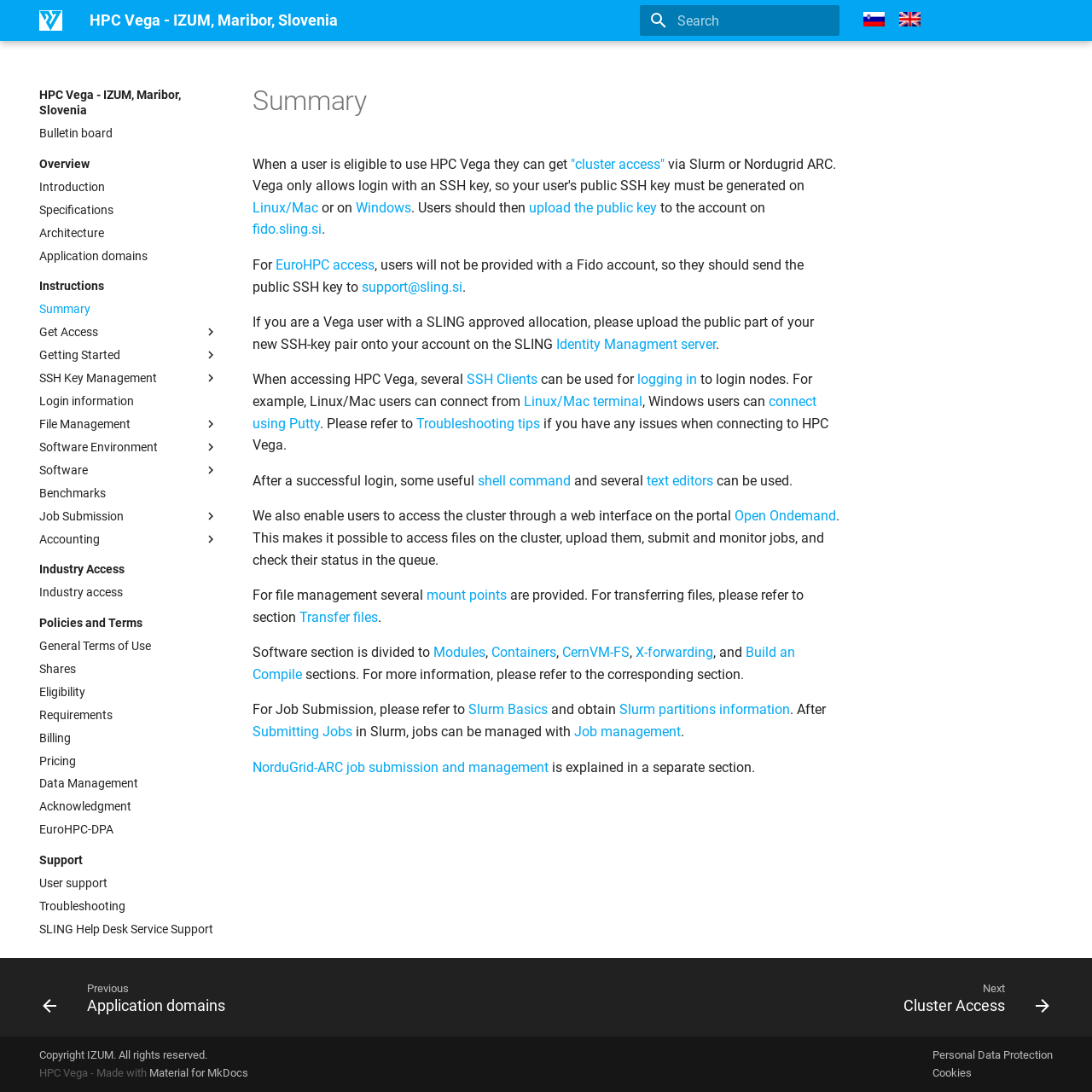Find the bounding box coordinates for the element that must be clicked to complete the instruction: "Read recent post". The coordinates should be four float numbers between 0 and 1, indicated as [left, top, right, bottom].

None